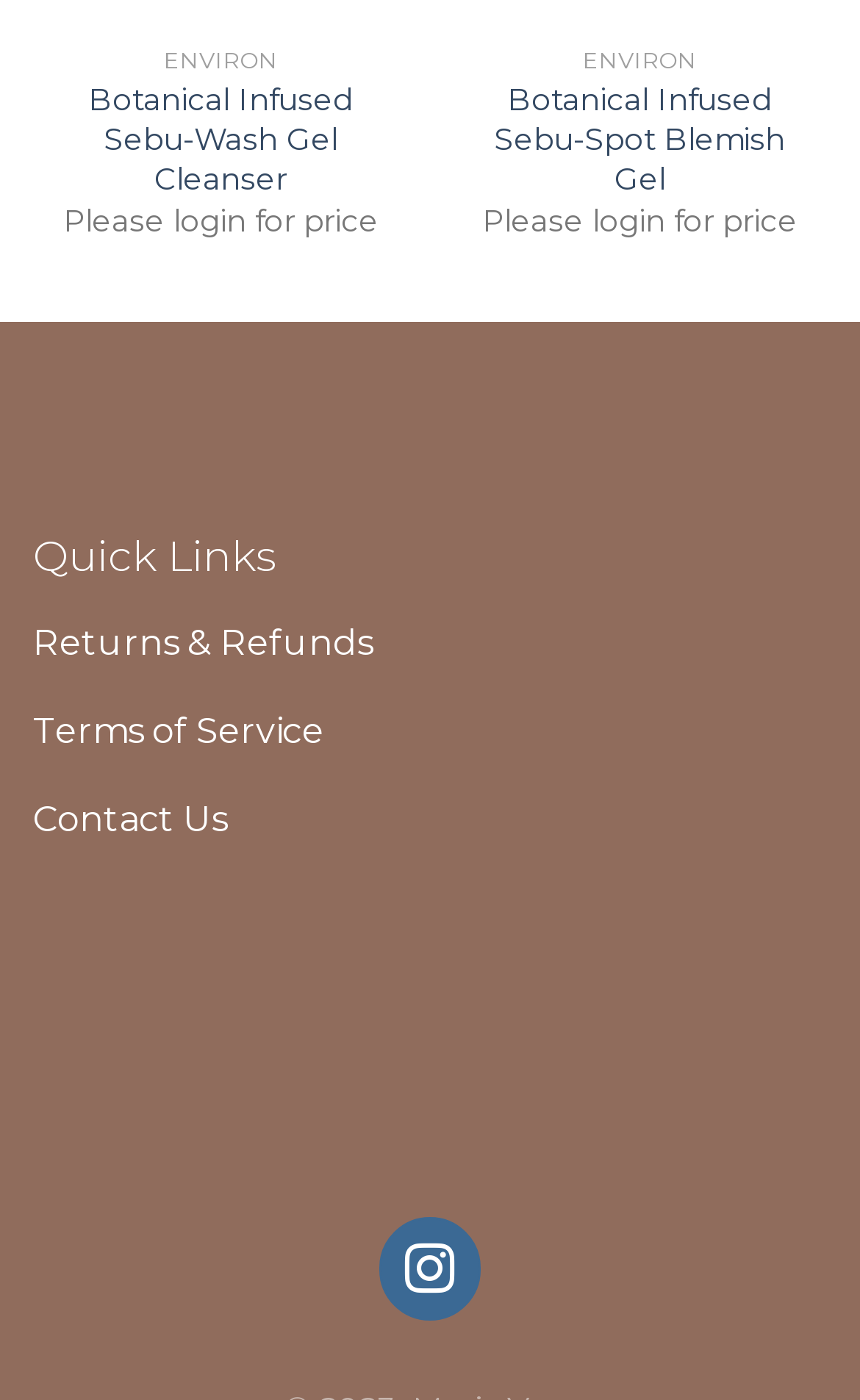What is the brand name of the products?
Using the screenshot, give a one-word or short phrase answer.

ENVIRON